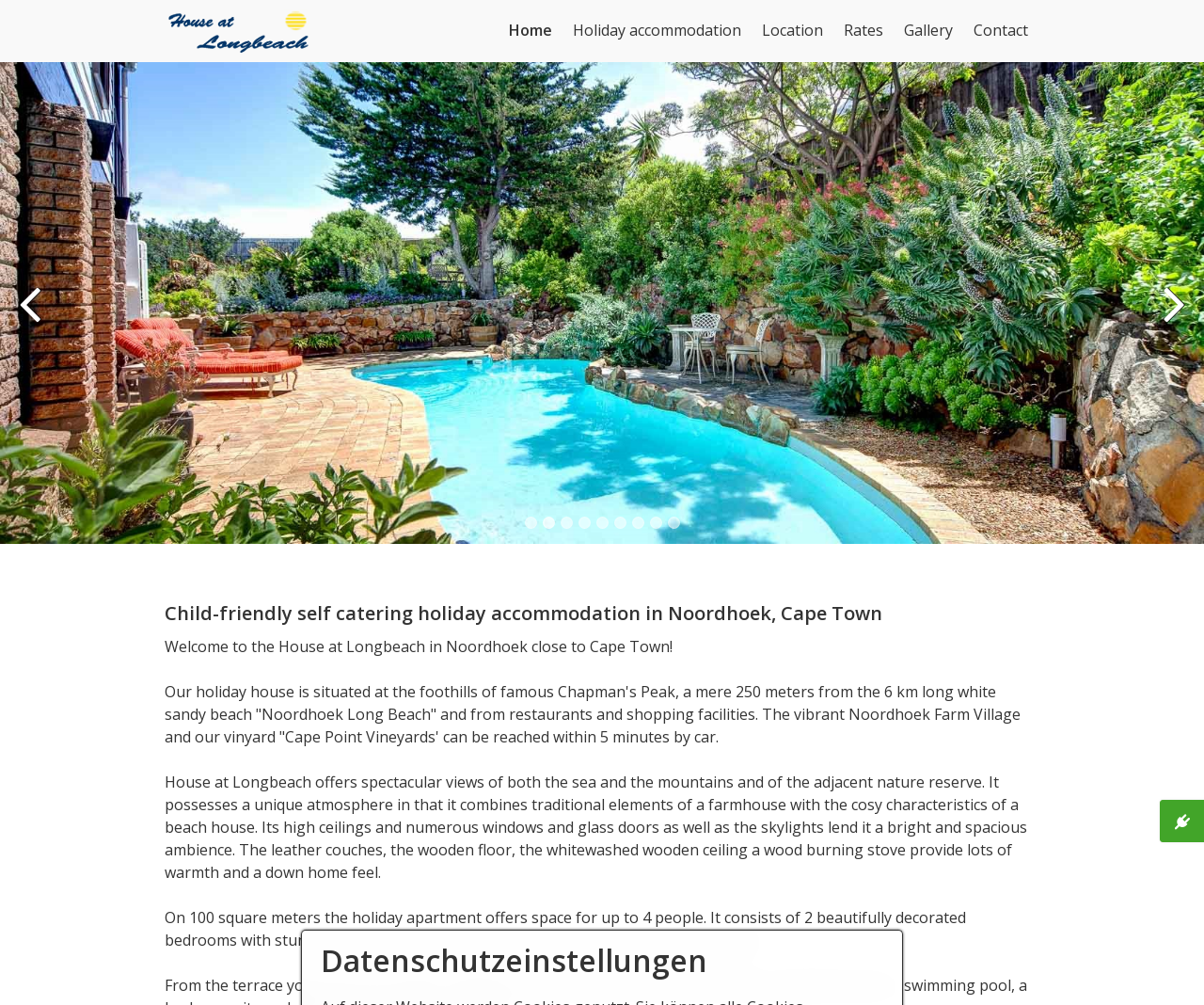Extract the top-level heading from the webpage and provide its text.

Child-friendly self catering holiday accommodation in Noordhoek, Cape Town